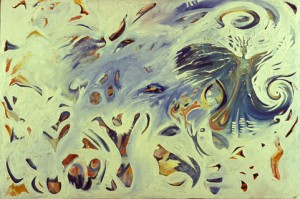Respond concisely with one word or phrase to the following query:
What is the artist's philosophy?

Capturing profound experiences in visual form